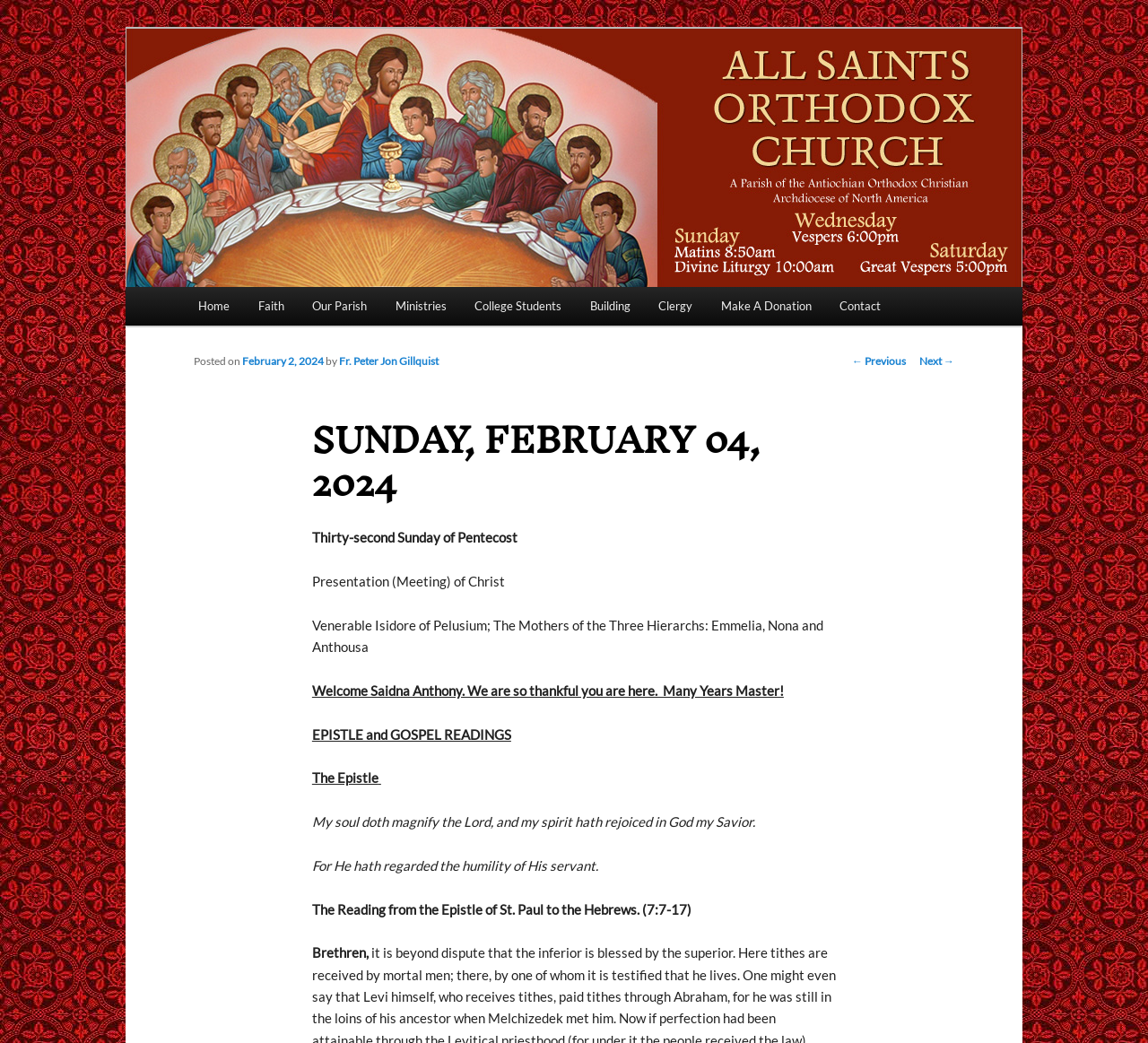Please find and generate the text of the main heading on the webpage.

All Saints Orthodox Christian Church